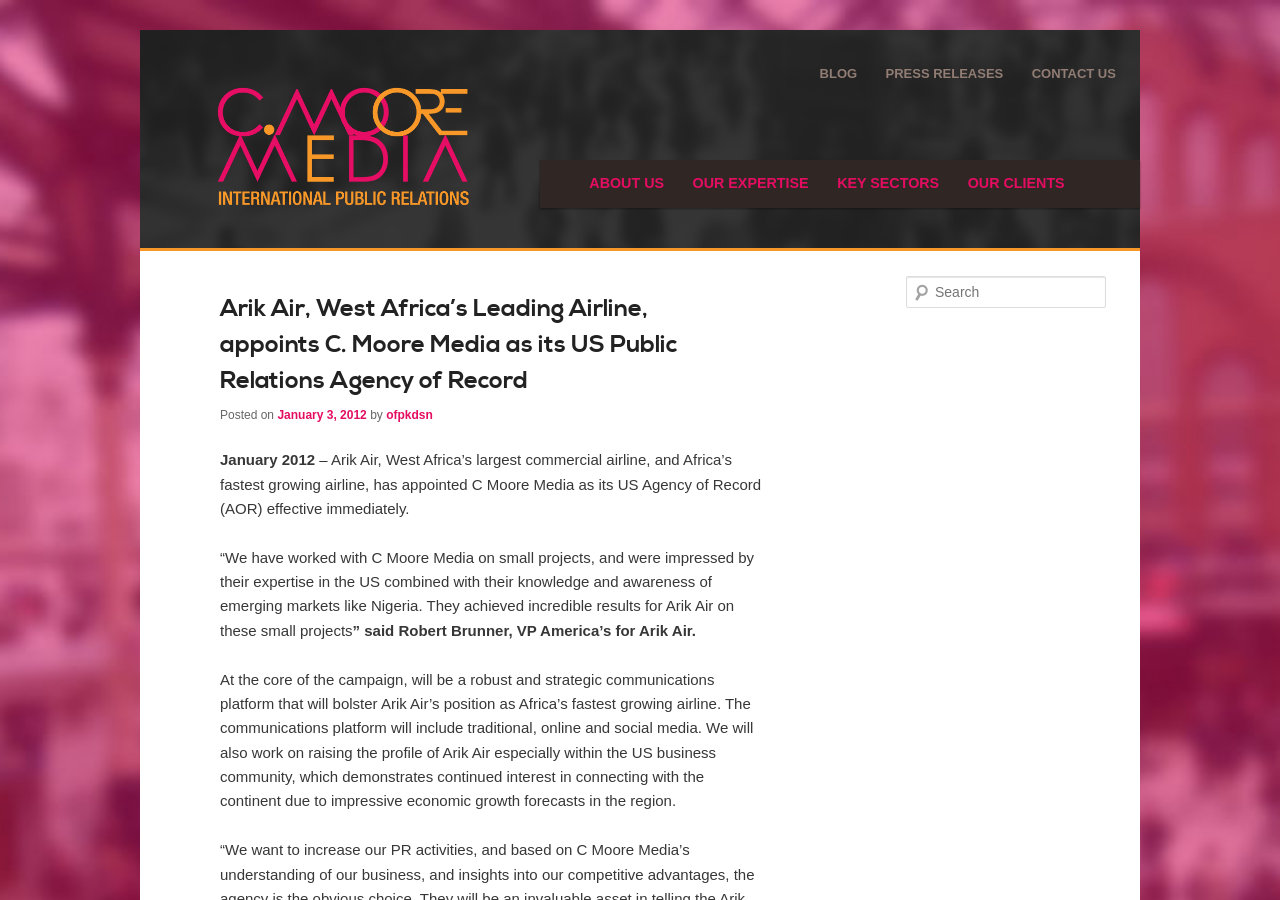Use a single word or phrase to answer the question:
What is the role of Robert Brunner in Arik Air?

VP America’s